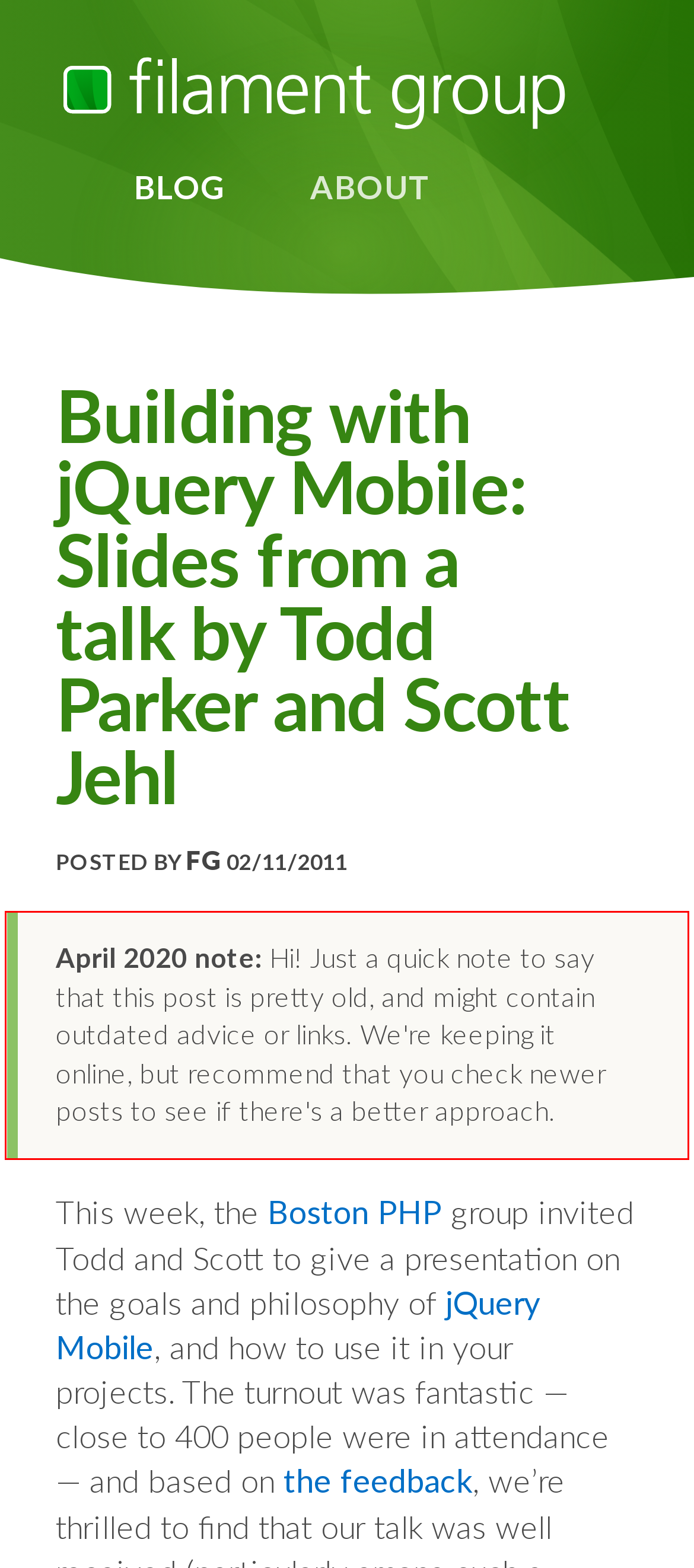You are given a screenshot with a red rectangle. Identify and extract the text within this red bounding box using OCR.

April 2020 note: Hi! Just a quick note to say that this post is pretty old, and might contain outdated advice or links. We're keeping it online, but recommend that you check newer posts to see if there's a better approach.